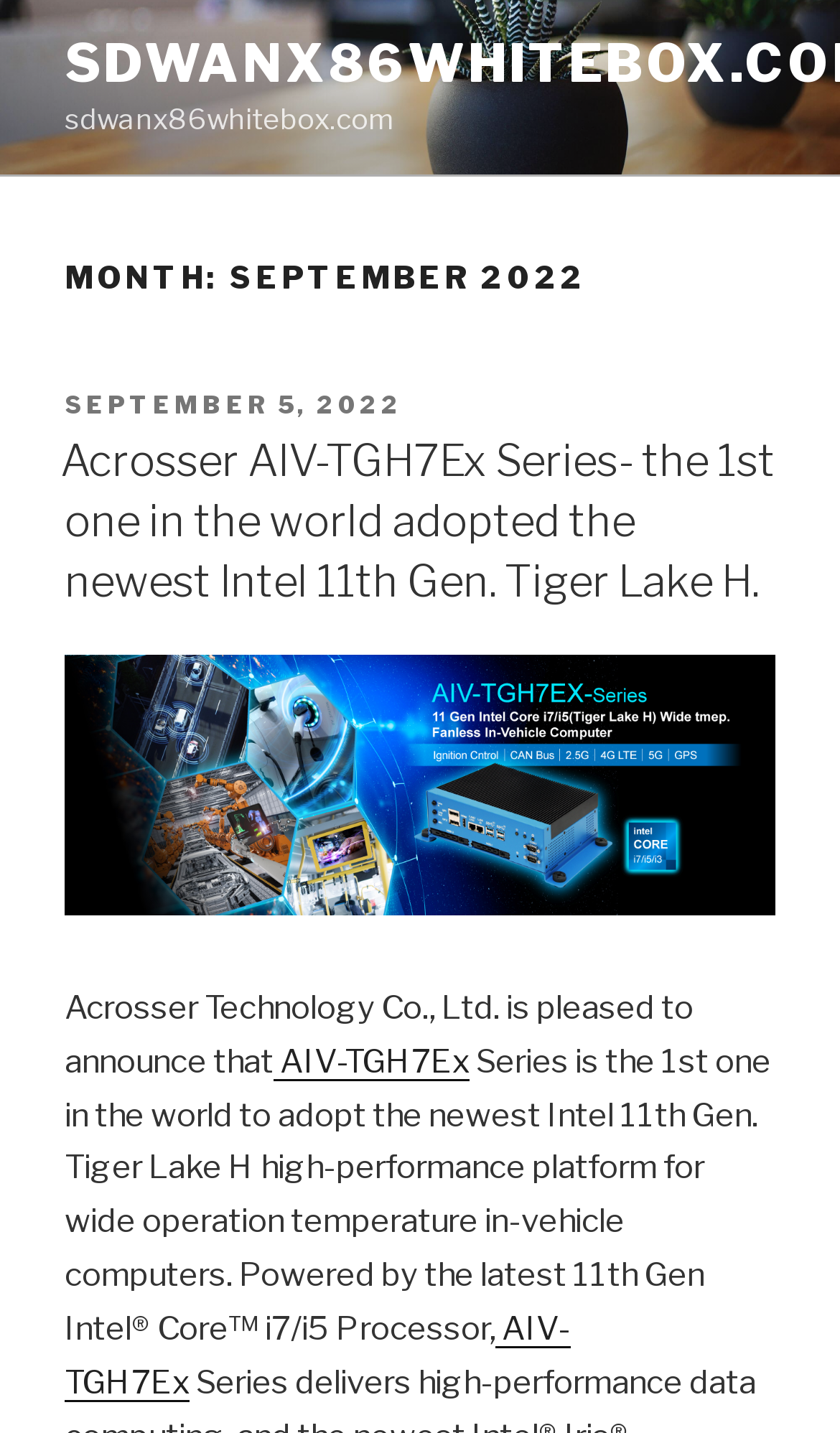Given the description of a UI element: "AIV-TGH7Ex", identify the bounding box coordinates of the matching element in the webpage screenshot.

[0.326, 0.727, 0.559, 0.754]